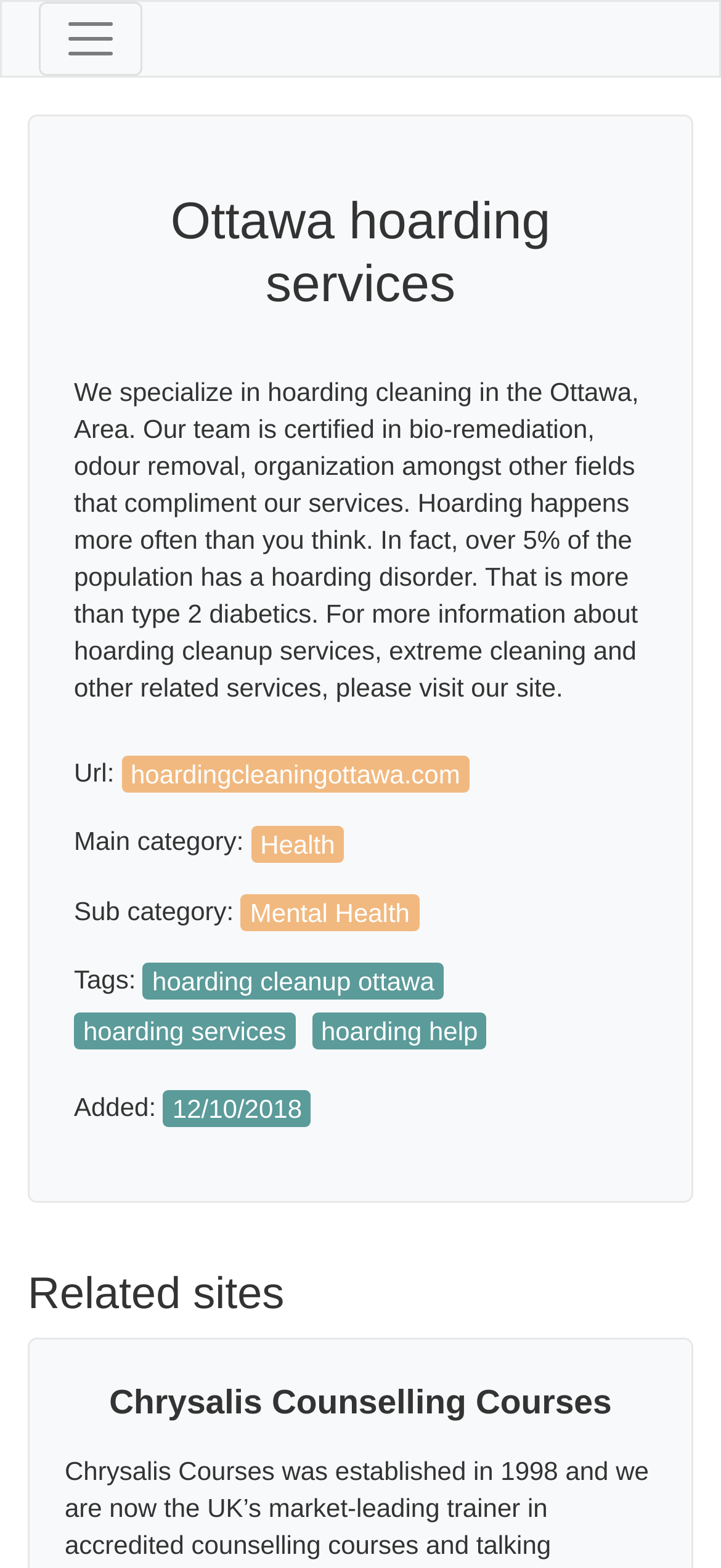Extract the bounding box coordinates for the UI element described as: "hoardingcleaningottawa.com".

[0.168, 0.483, 0.664, 0.502]